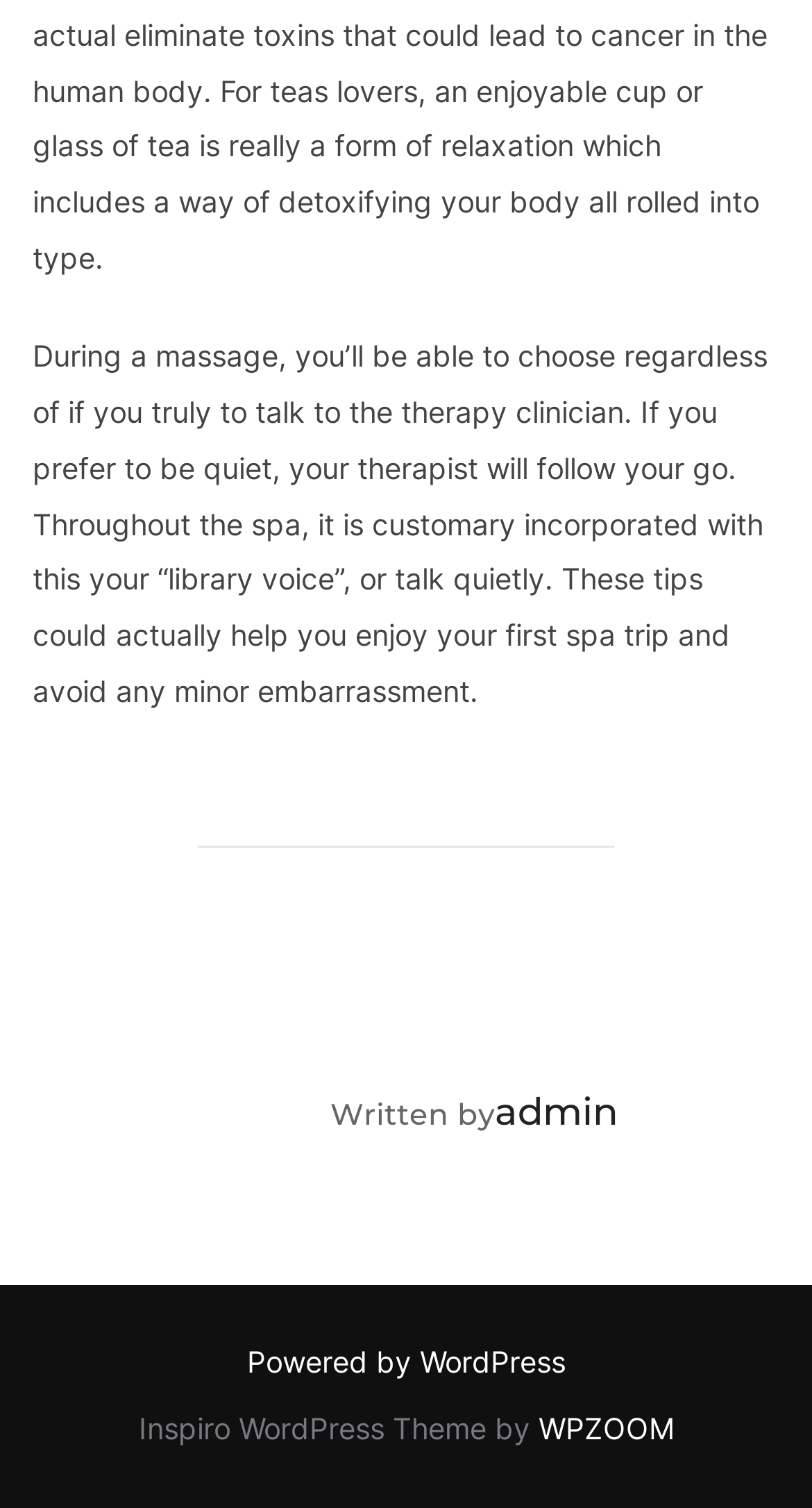Given the description "admin", determine the bounding box of the corresponding UI element.

[0.609, 0.722, 0.76, 0.753]